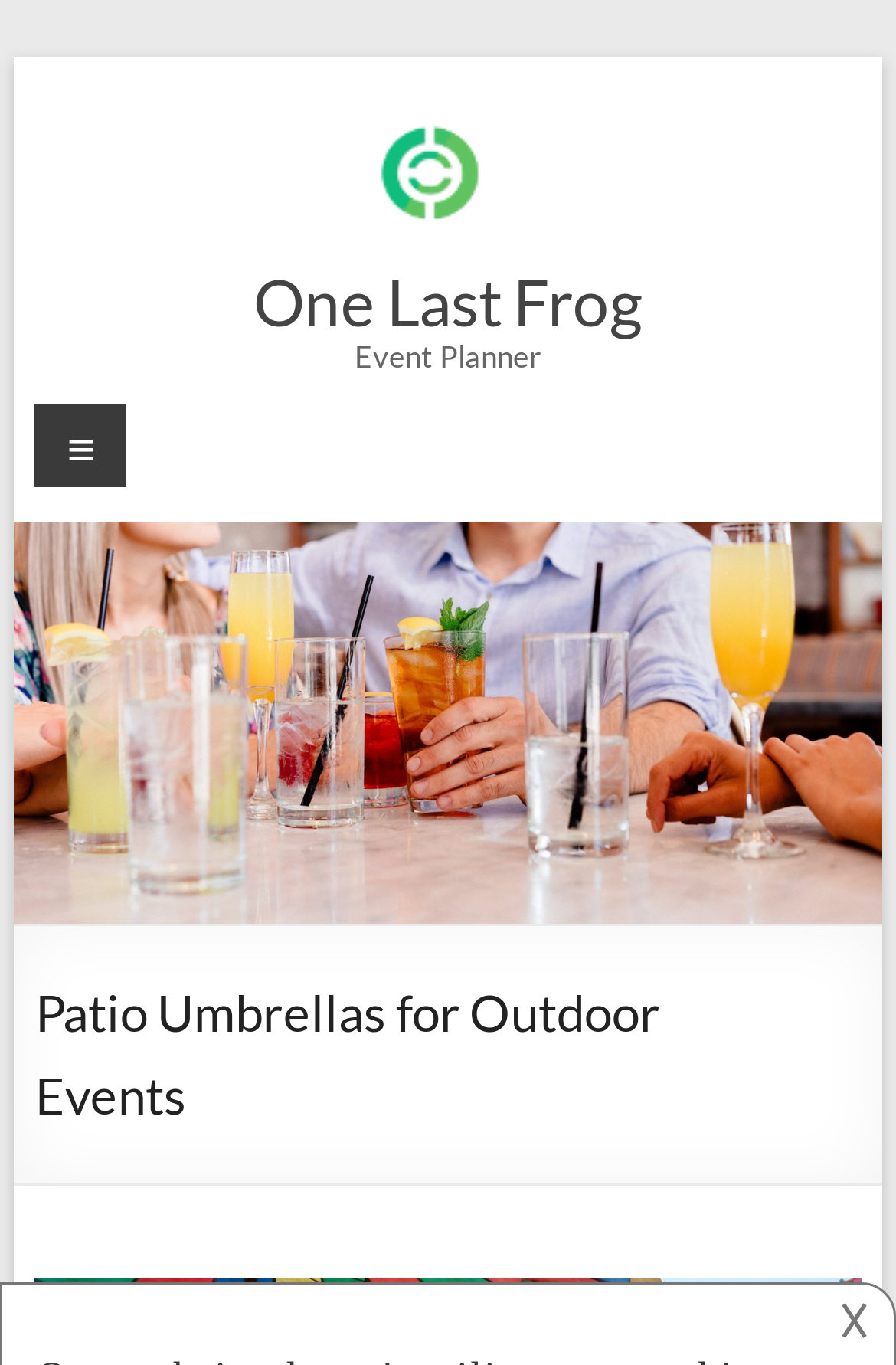Please provide a brief answer to the following inquiry using a single word or phrase:
What is the text above the 'Menu' link?

Event Planner